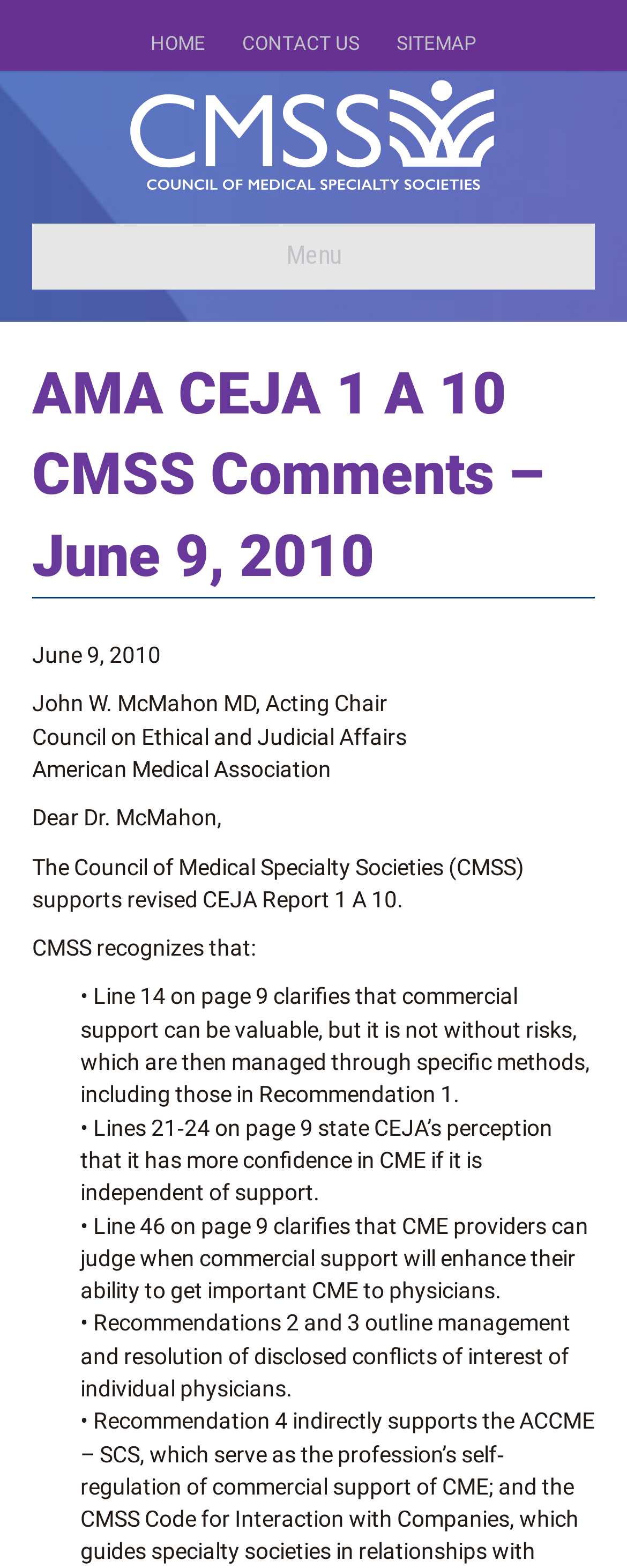Please answer the following question using a single word or phrase: 
Who is the acting chair of the Council on Ethical and Judicial Affairs?

John W. McMahon MD